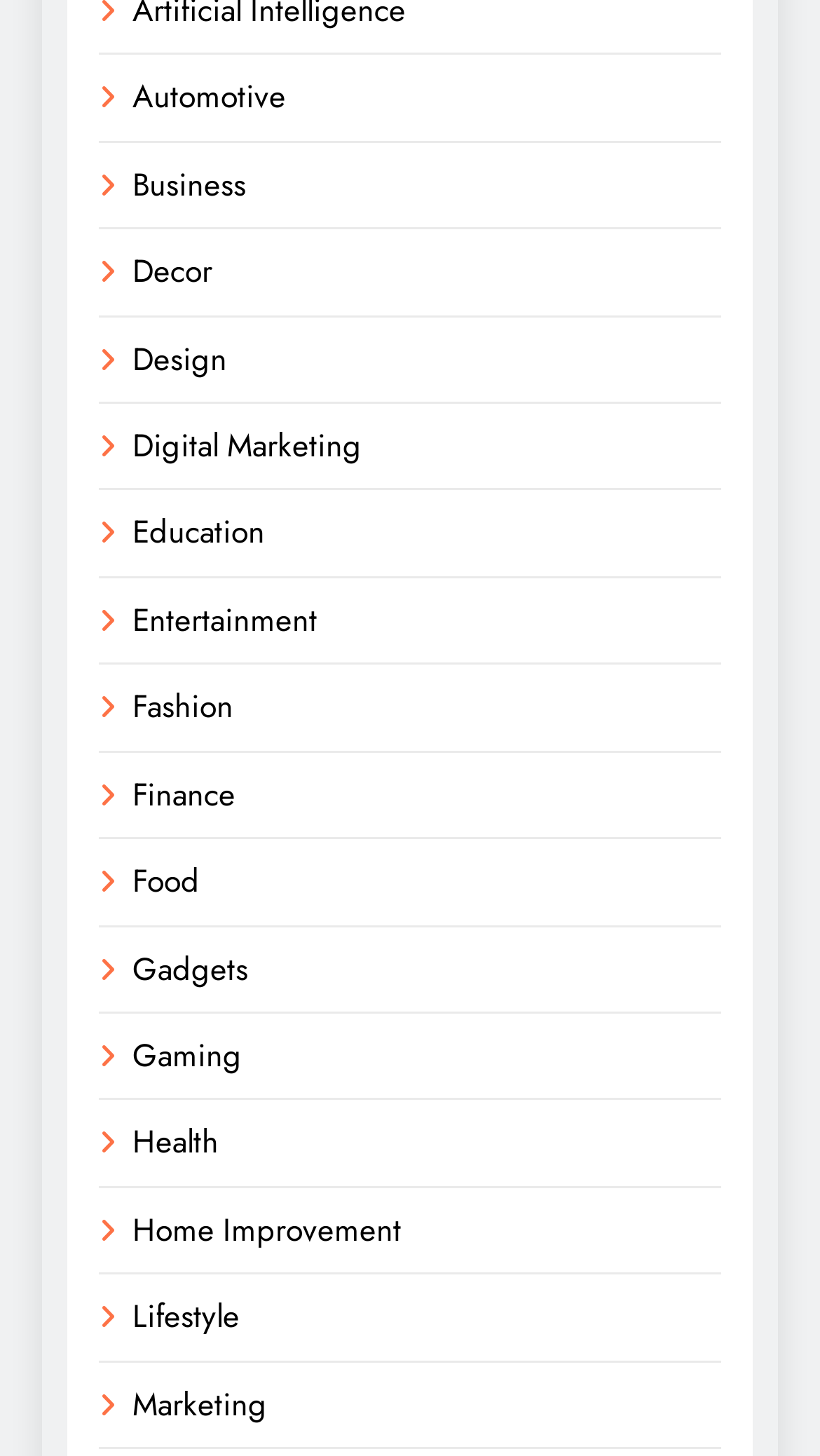Identify the bounding box coordinates of the clickable section necessary to follow the following instruction: "View Design". The coordinates should be presented as four float numbers from 0 to 1, i.e., [left, top, right, bottom].

[0.162, 0.23, 0.277, 0.262]